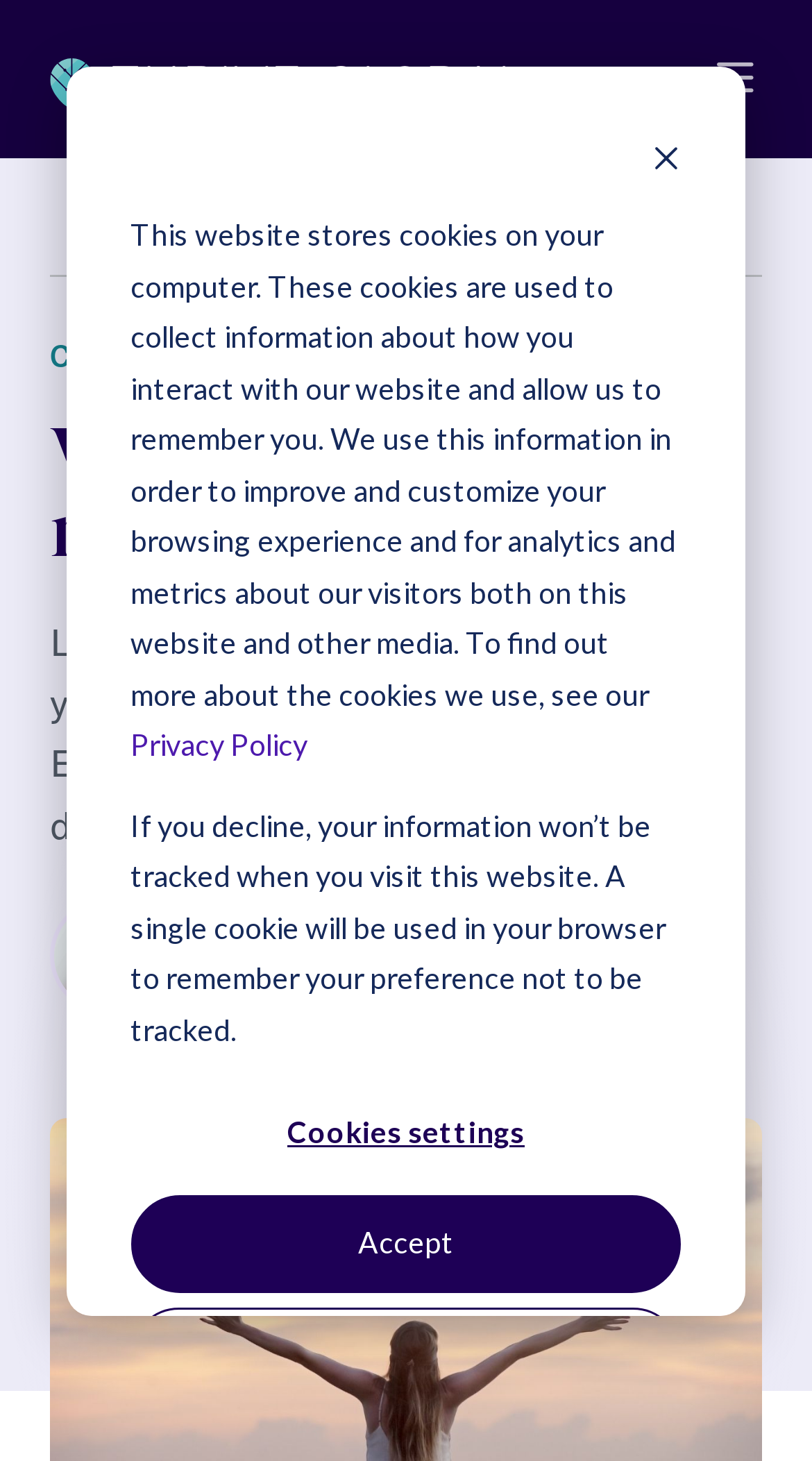Locate the bounding box coordinates of the area that needs to be clicked to fulfill the following instruction: "Toggle navigation". The coordinates should be in the format of four float numbers between 0 and 1, namely [left, top, right, bottom].

[0.872, 0.034, 0.938, 0.074]